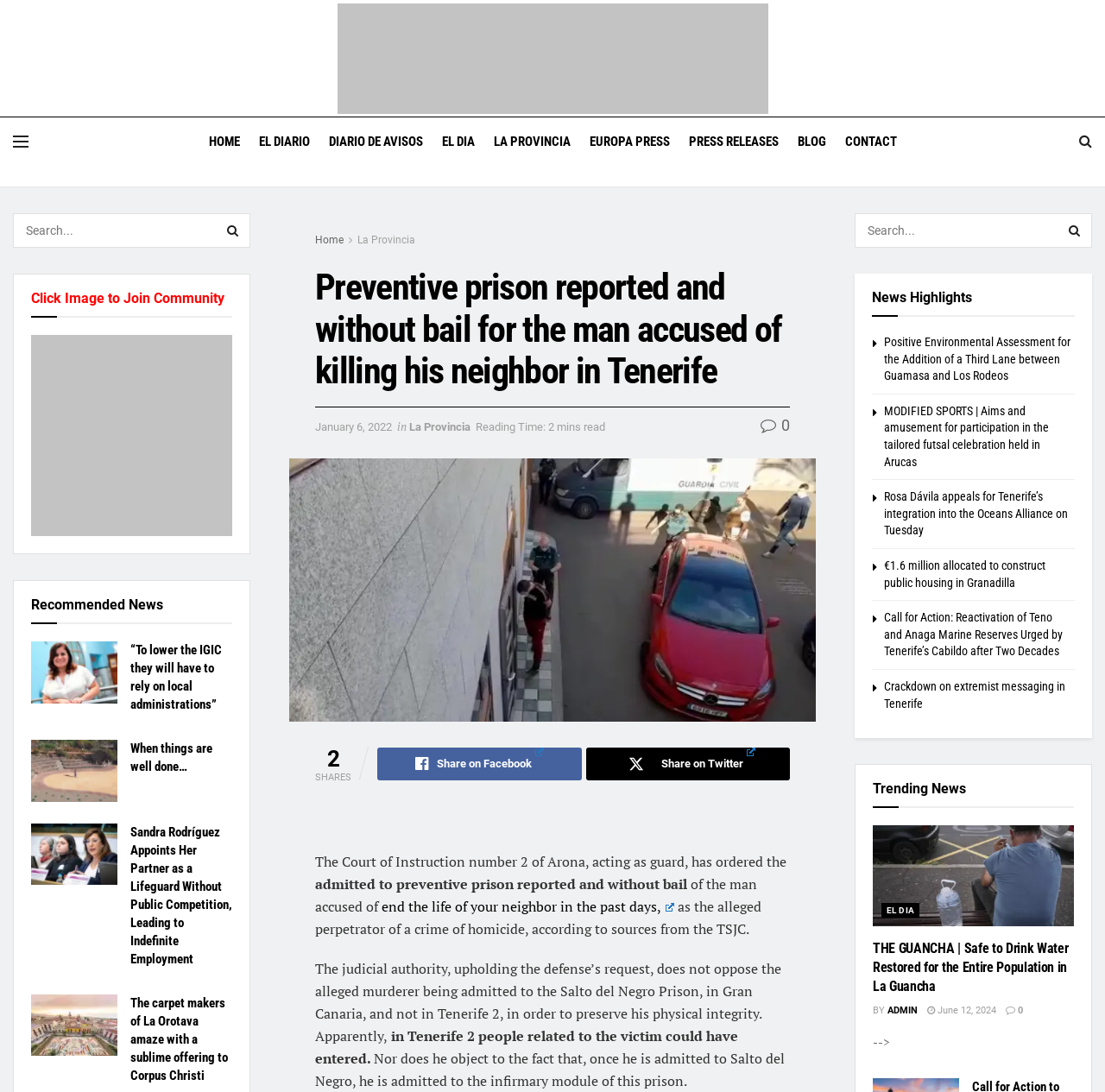Can you determine the bounding box coordinates of the area that needs to be clicked to fulfill the following instruction: "Search for something"?

[0.012, 0.195, 0.227, 0.227]